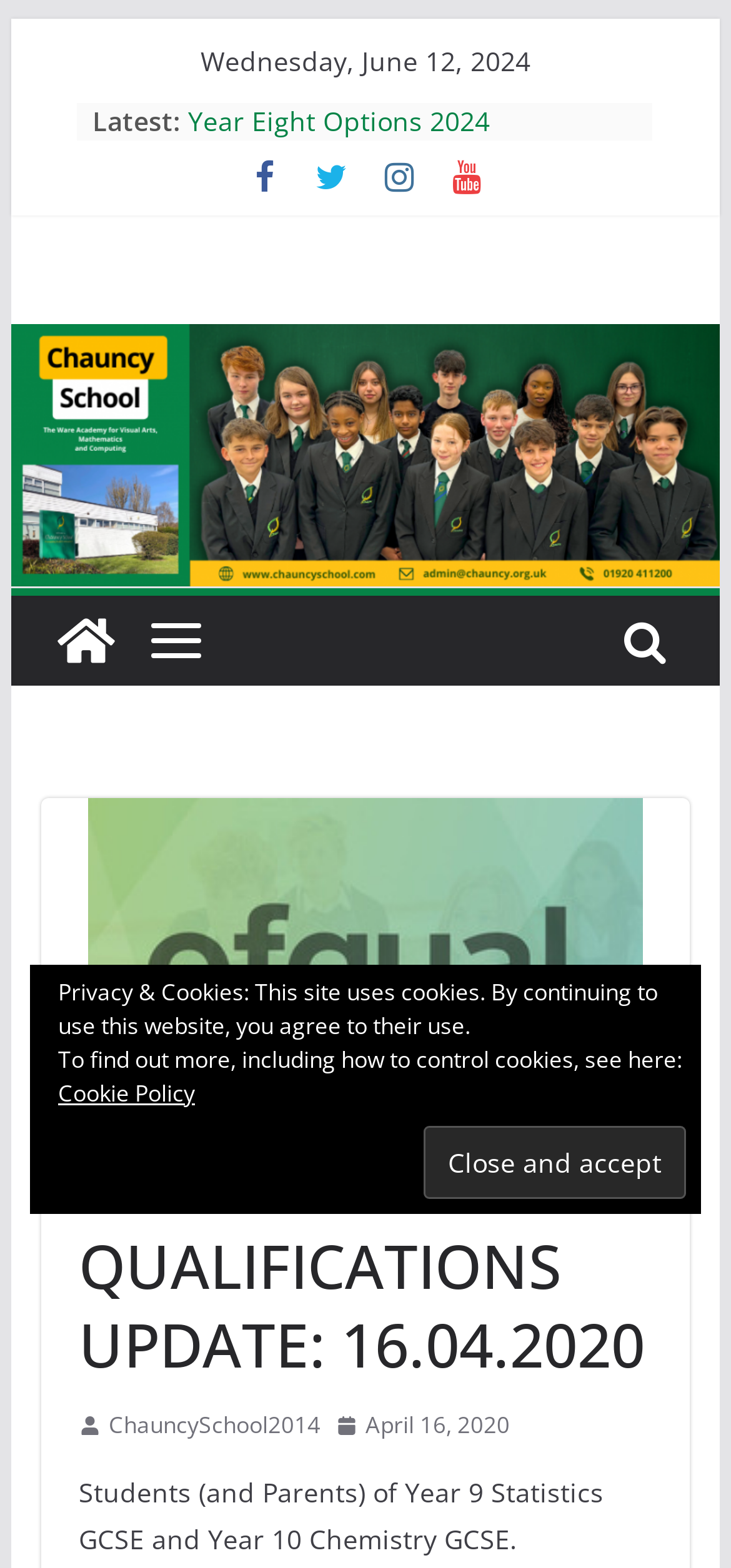Give a concise answer using one word or a phrase to the following question:
How many links are there in the list of Chauncy Awards?

4